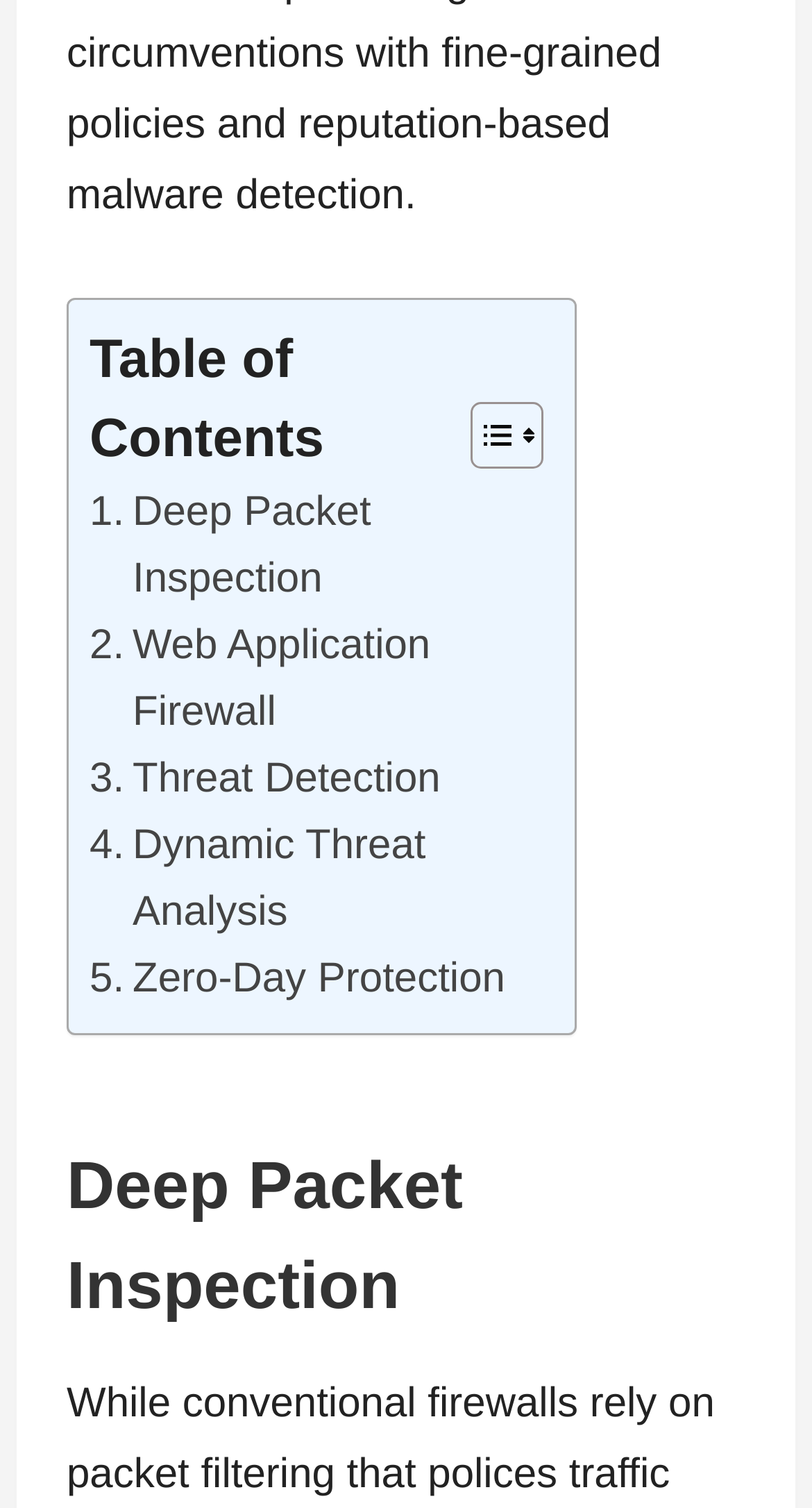From the given element description: "Zero-Day Protection", find the bounding box for the UI element. Provide the coordinates as four float numbers between 0 and 1, in the order [left, top, right, bottom].

[0.11, 0.627, 0.622, 0.671]